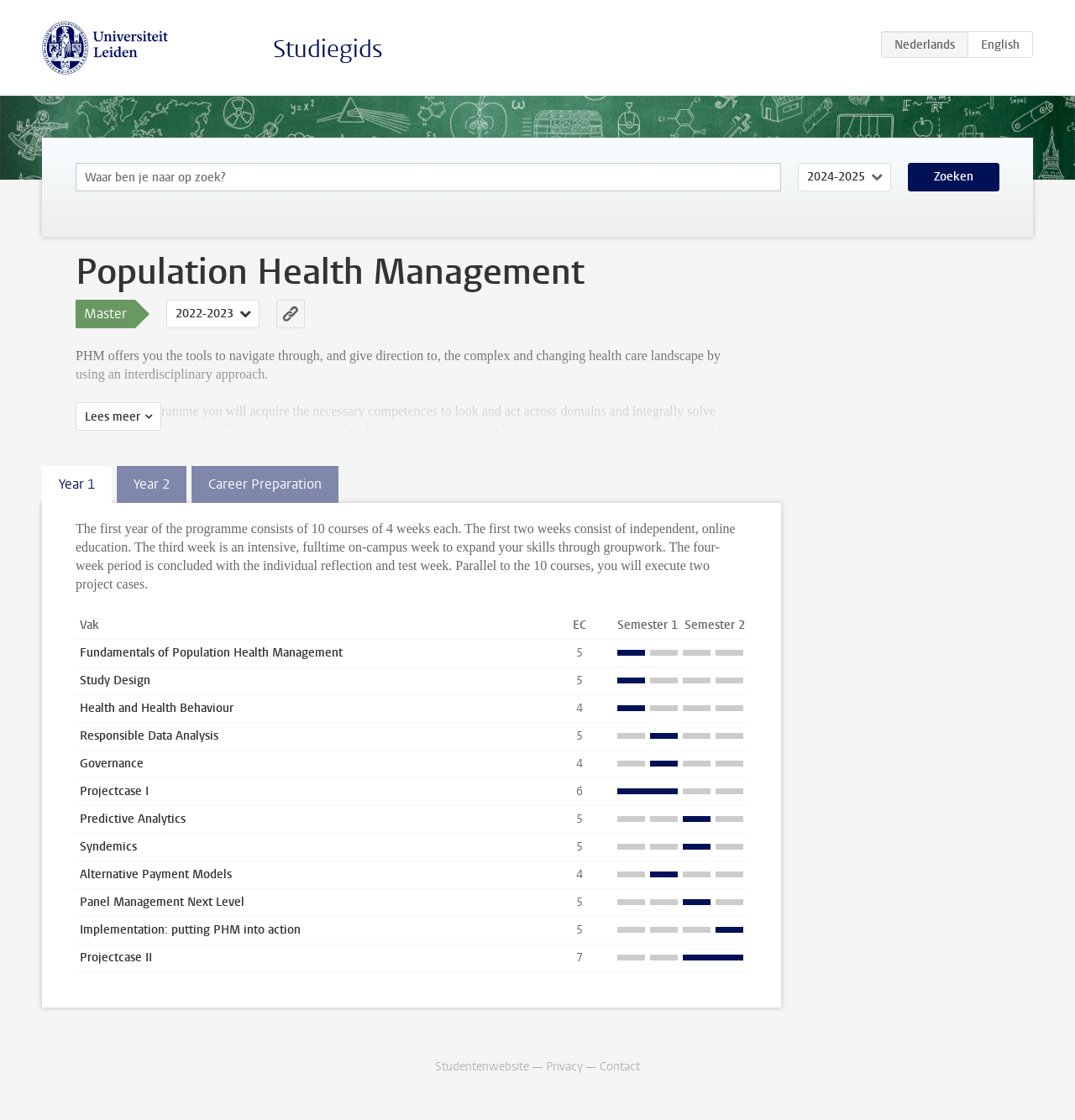Identify and provide the title of the webpage.

Population Health Management